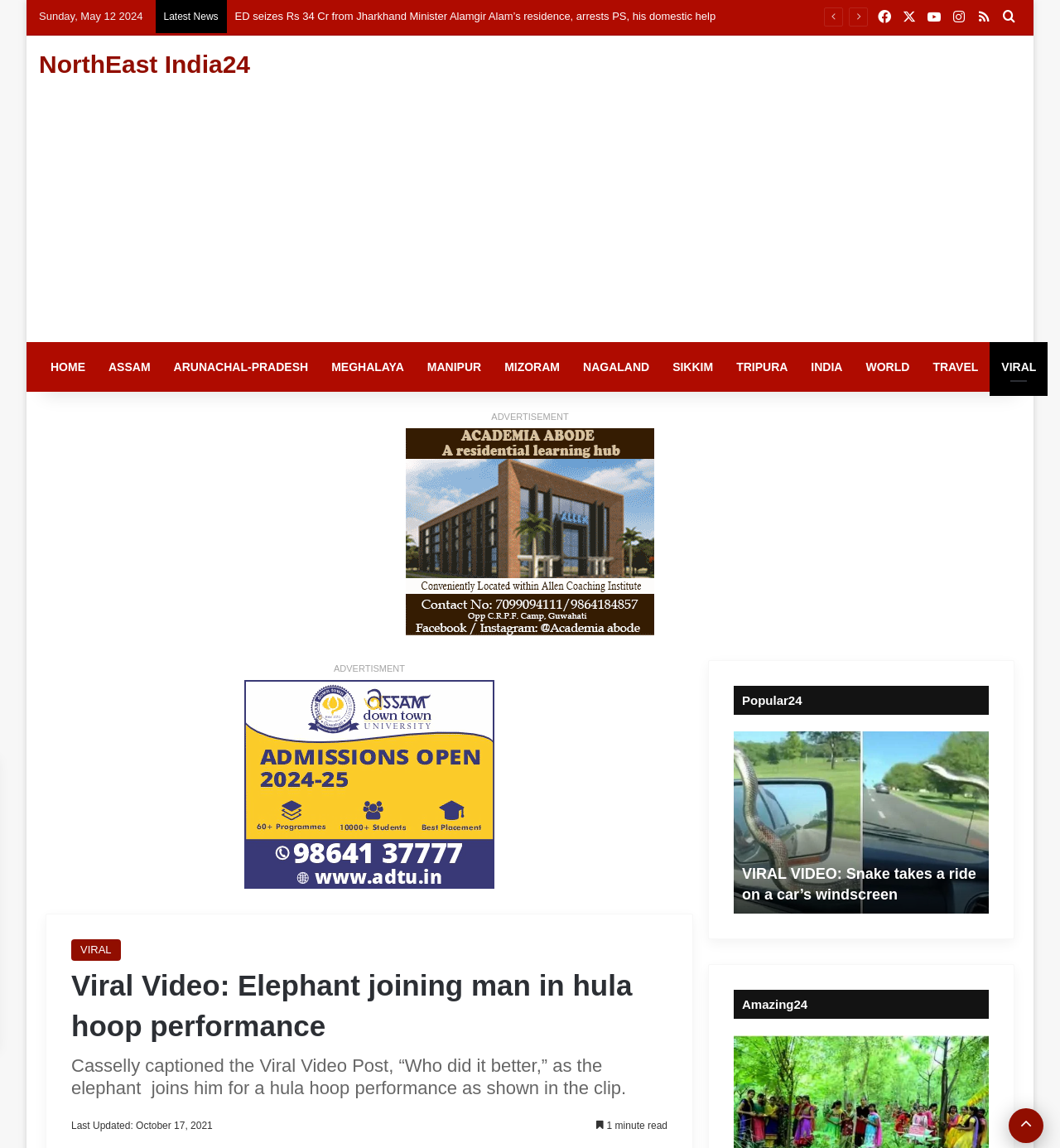Locate the bounding box of the user interface element based on this description: "Share via Email".

[0.426, 0.789, 0.516, 0.81]